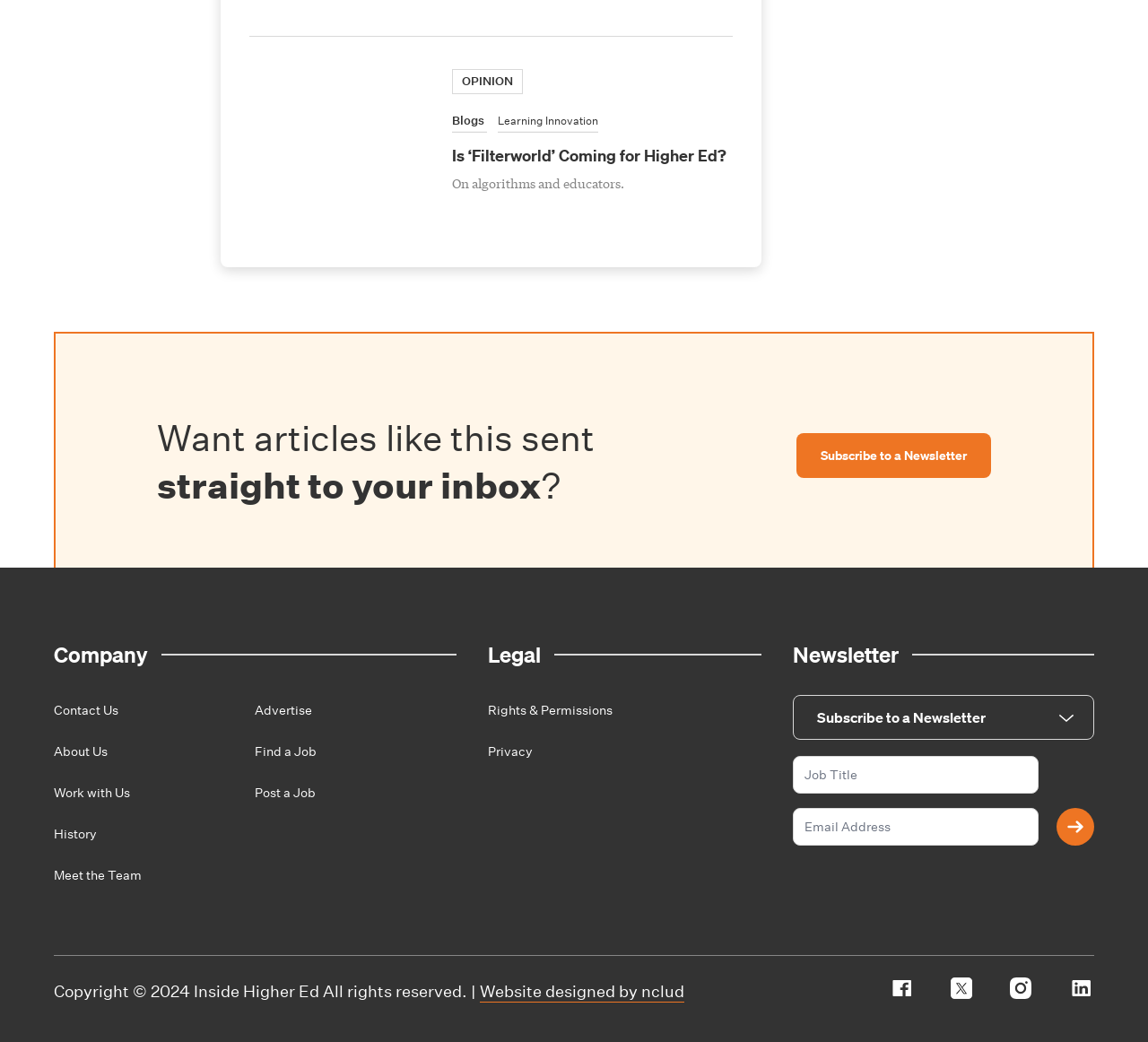What is the title of the article?
Give a detailed and exhaustive answer to the question.

The title of the article can be found in the heading element with the text 'Is ‘Filterworld’ Coming for Higher Ed?' which is located at the top of the webpage, indicating that this is the main topic of the article.